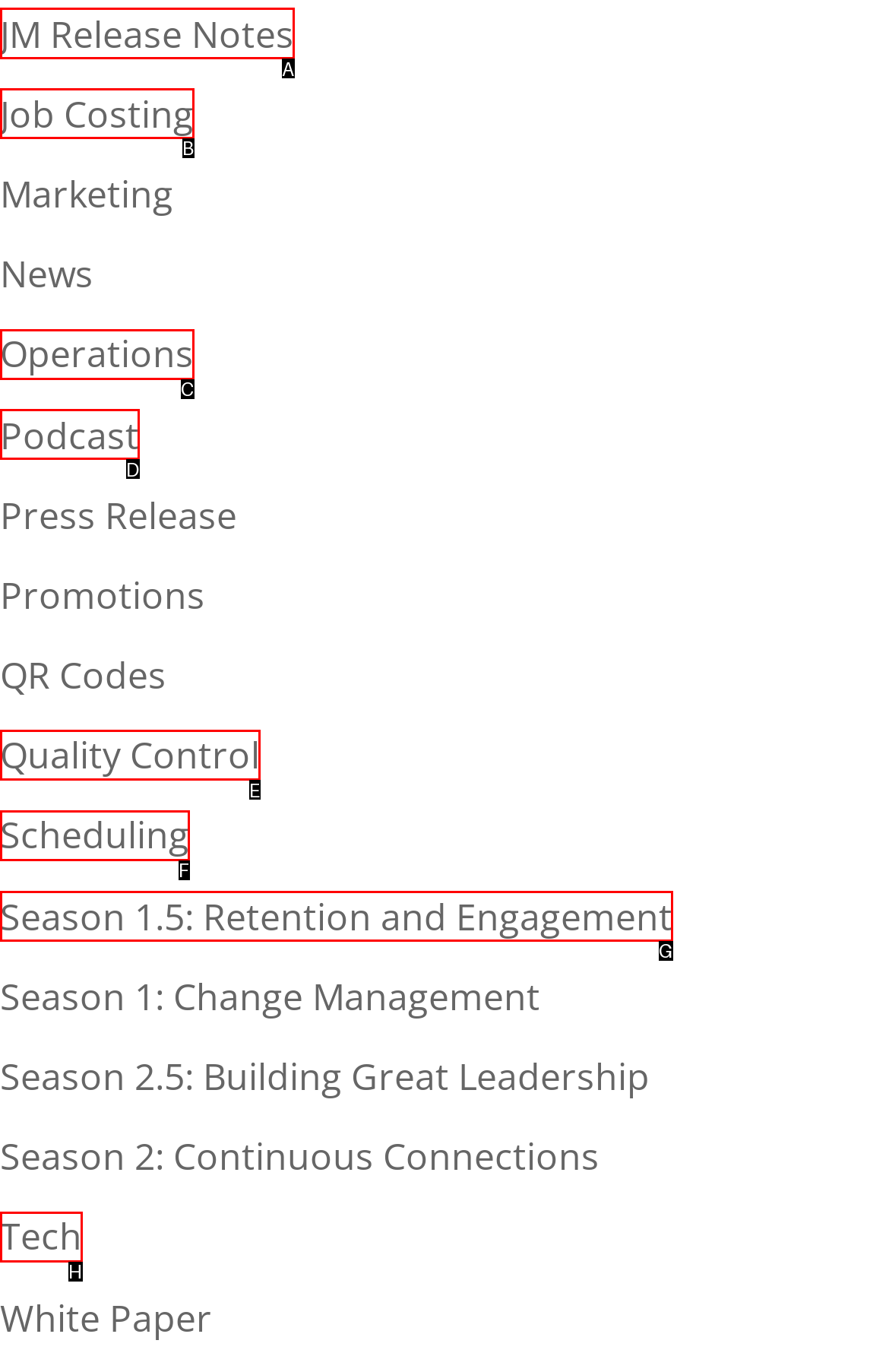Find the correct option to complete this instruction: View JM Release Notes. Reply with the corresponding letter.

A